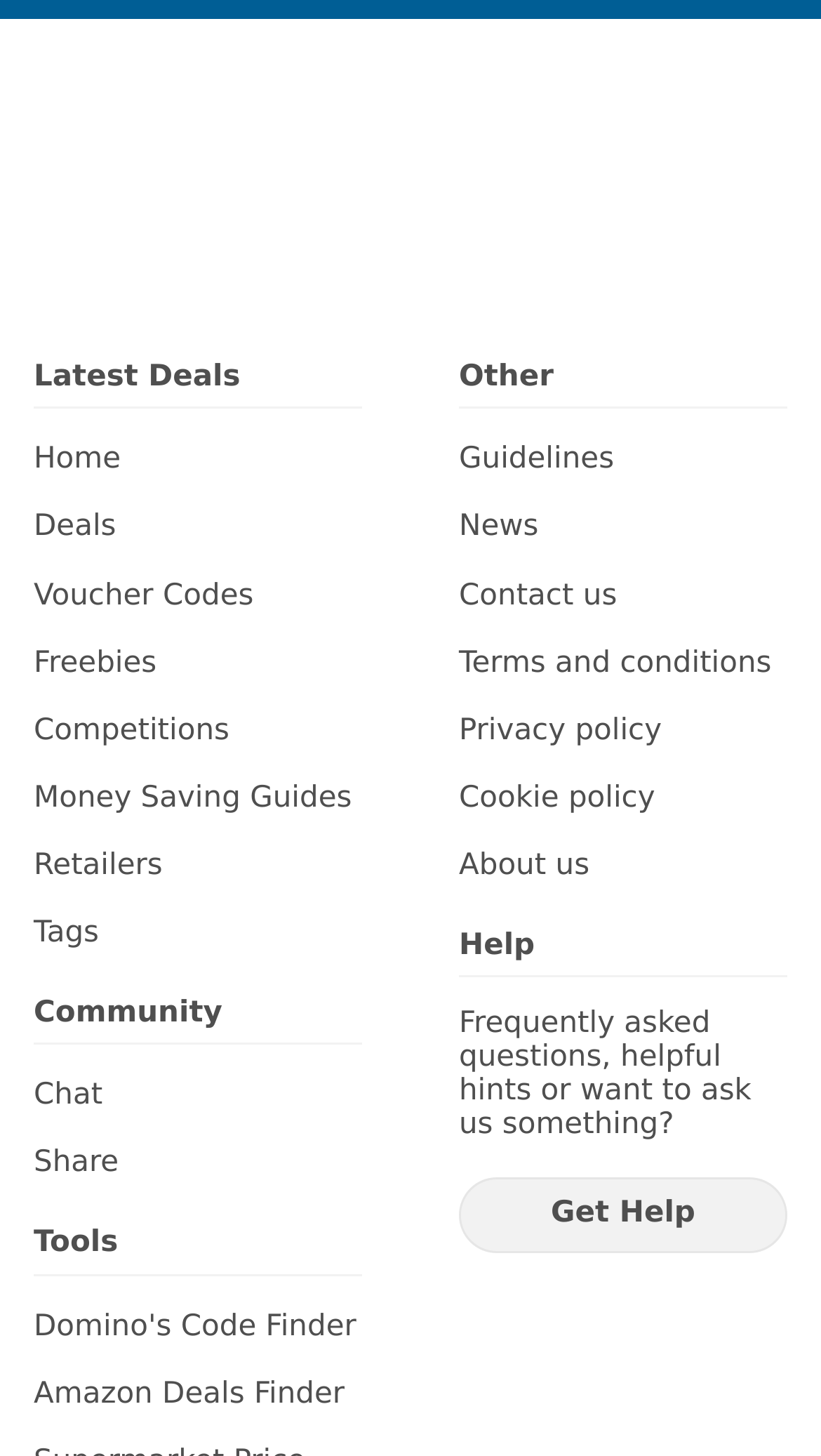What is the first menu item?
Refer to the image and provide a one-word or short phrase answer.

Home